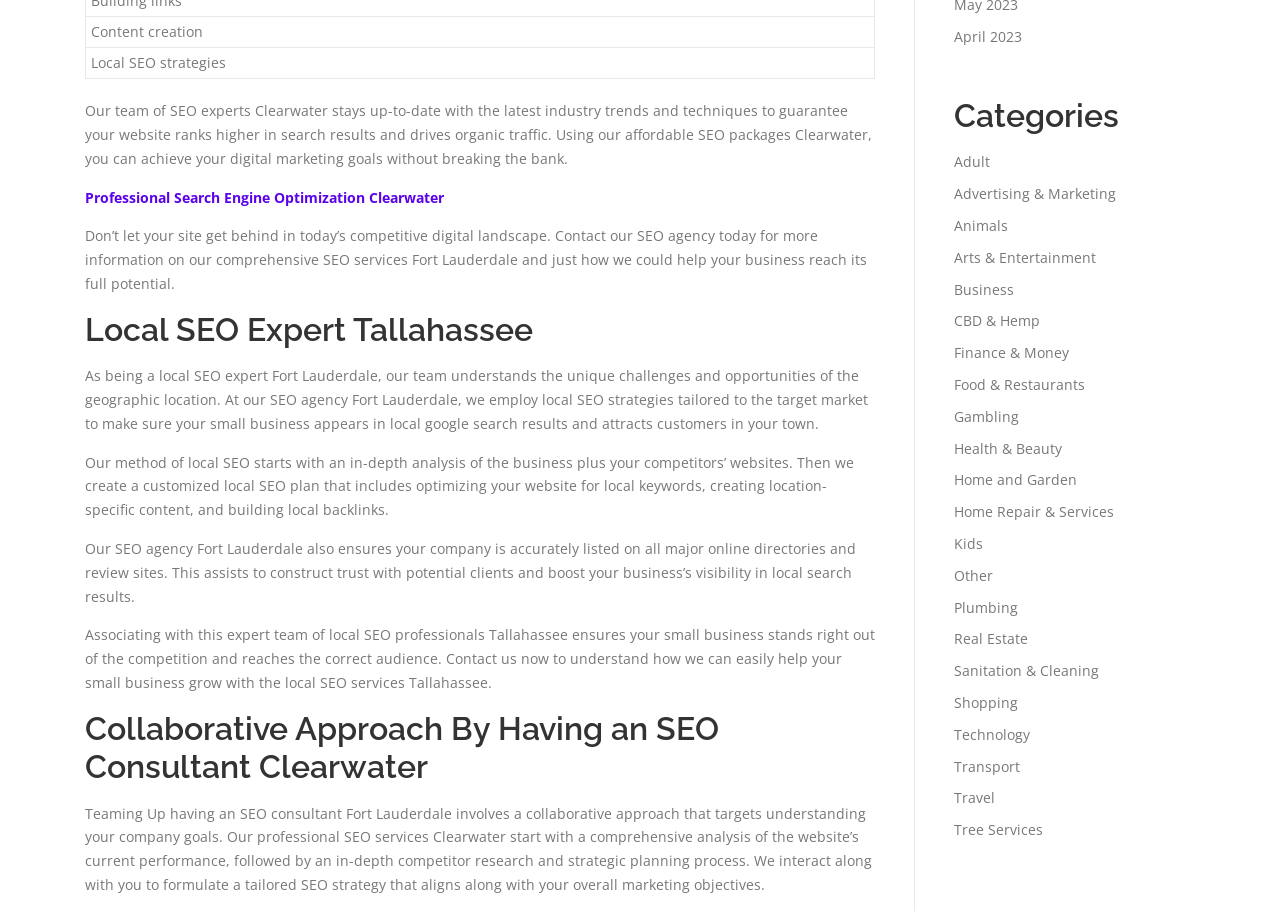Show the bounding box coordinates of the element that should be clicked to complete the task: "Click on 'Professional Search Engine Optimization Clearwater'".

[0.066, 0.206, 0.347, 0.227]